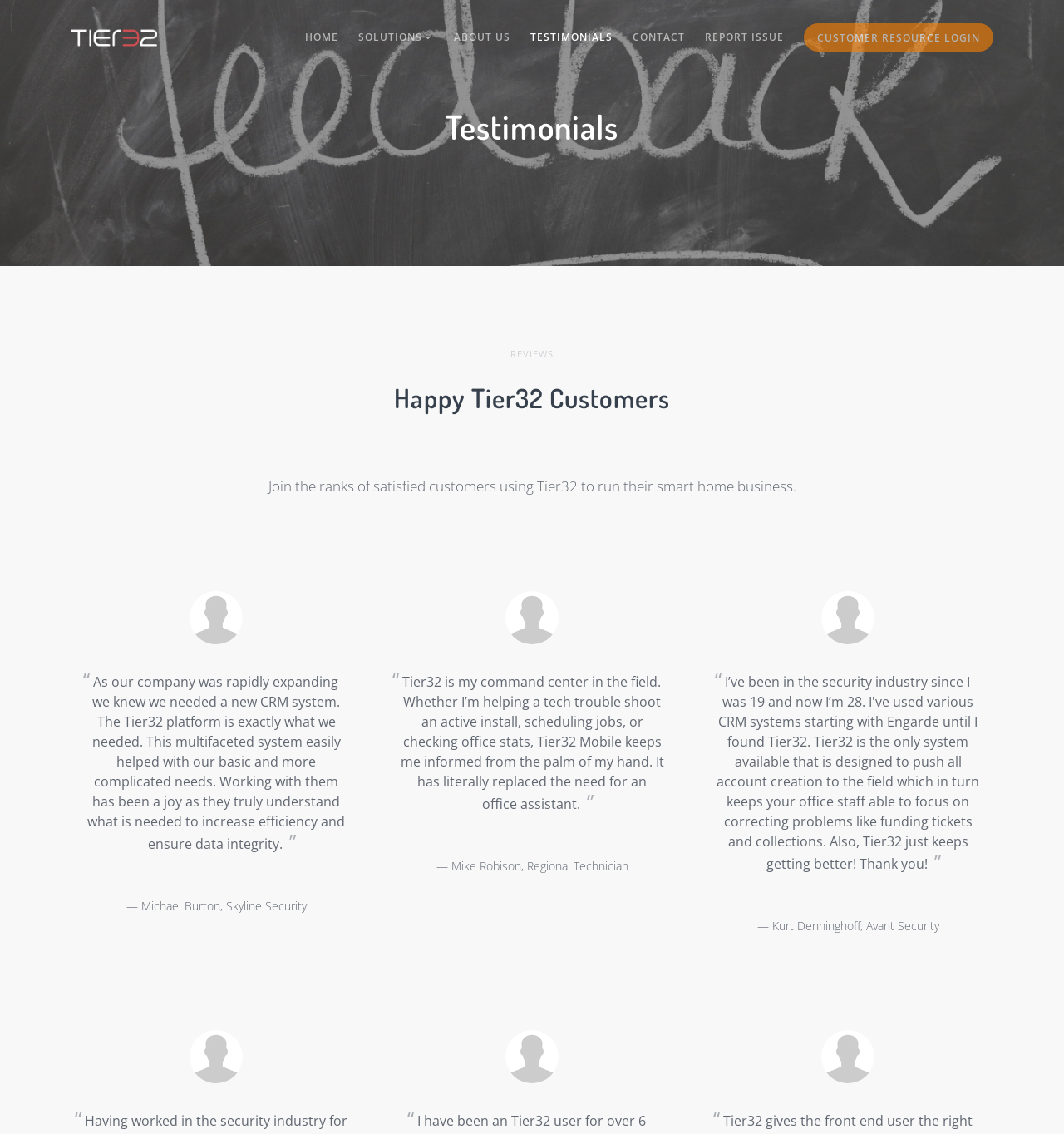Locate the bounding box coordinates of the element that needs to be clicked to carry out the instruction: "Report an ISSUE". The coordinates should be given as four float numbers ranging from 0 to 1, i.e., [left, top, right, bottom].

[0.662, 0.0, 0.737, 0.066]